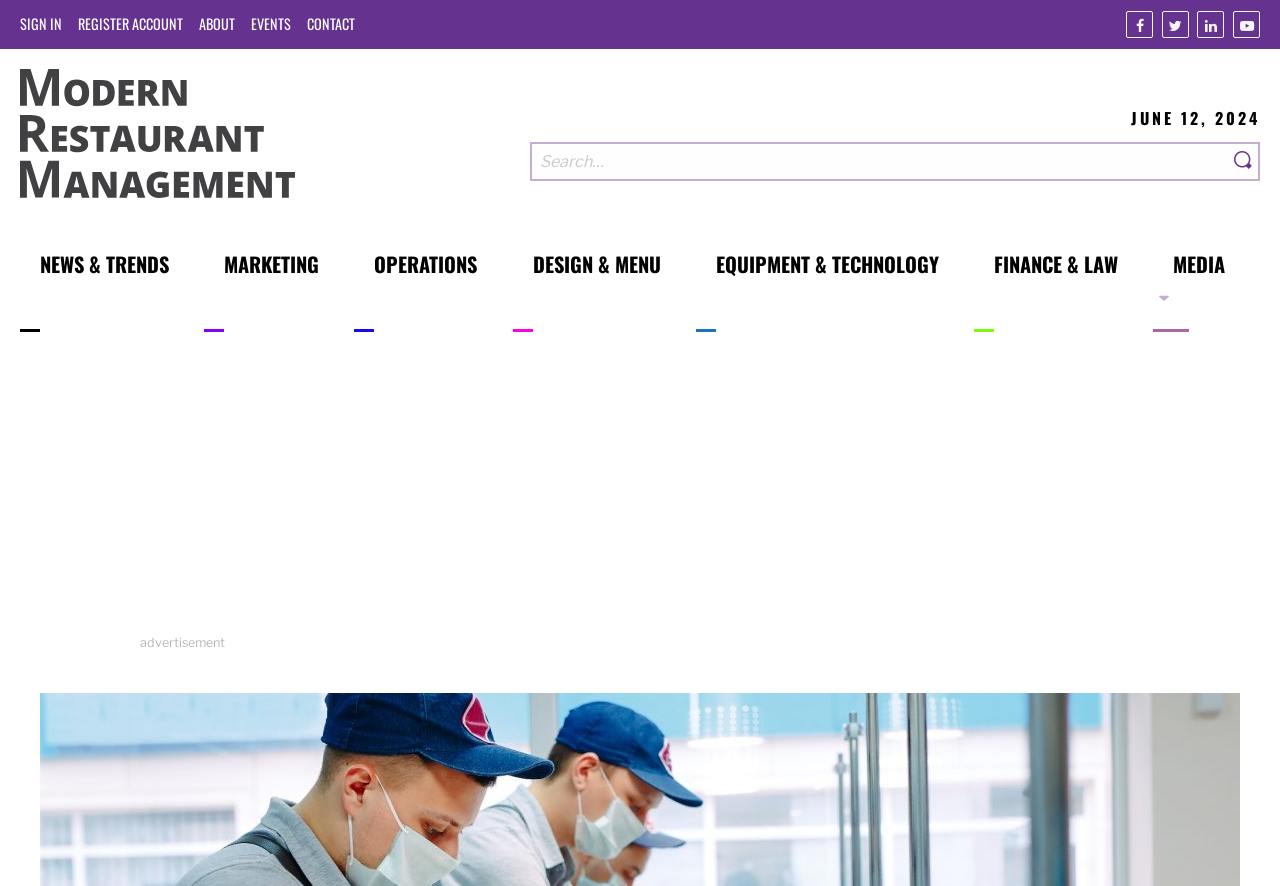Please find the bounding box coordinates of the element that you should click to achieve the following instruction: "Search for a topic". The coordinates should be presented as four float numbers between 0 and 1: [left, top, right, bottom].

[0.414, 0.16, 0.959, 0.204]